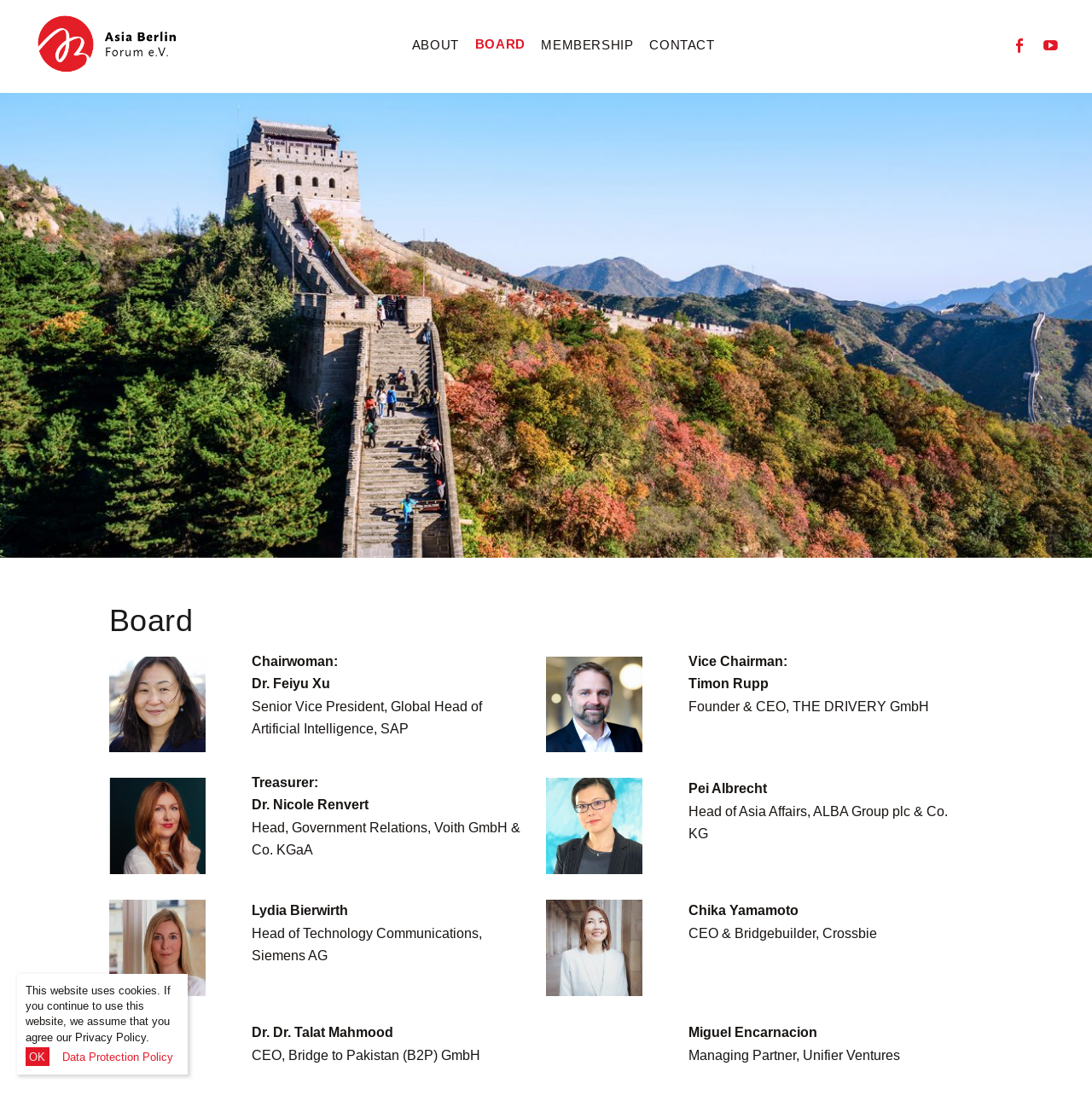Specify the bounding box coordinates of the region I need to click to perform the following instruction: "View the image of Dr. Feiyu Xu". The coordinates must be four float numbers in the range of 0 to 1, i.e., [left, top, right, bottom].

[0.1, 0.599, 0.188, 0.687]